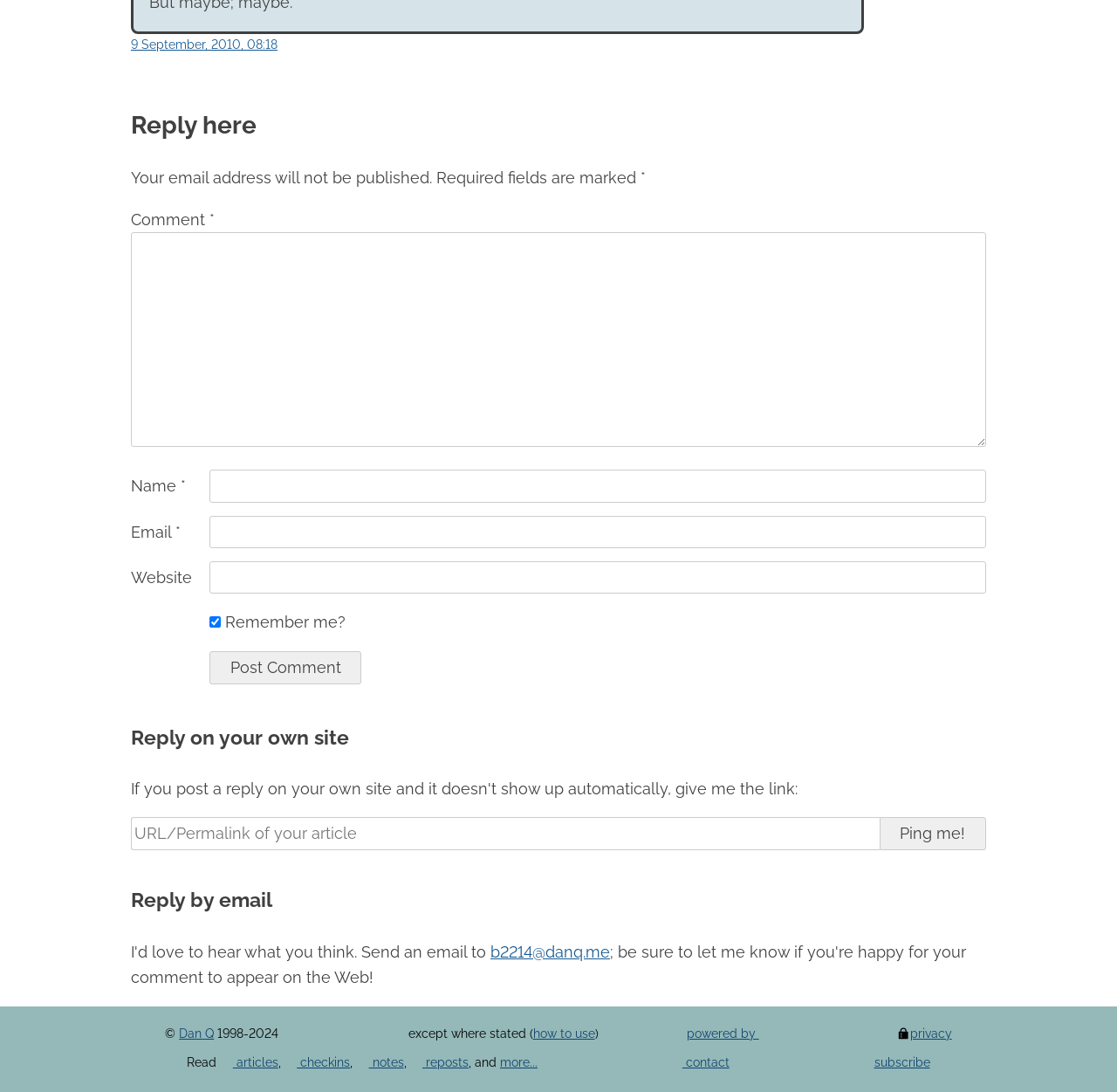Provide a brief response using a word or short phrase to this question:
What is the name of the author or owner of the webpage?

Dan Q